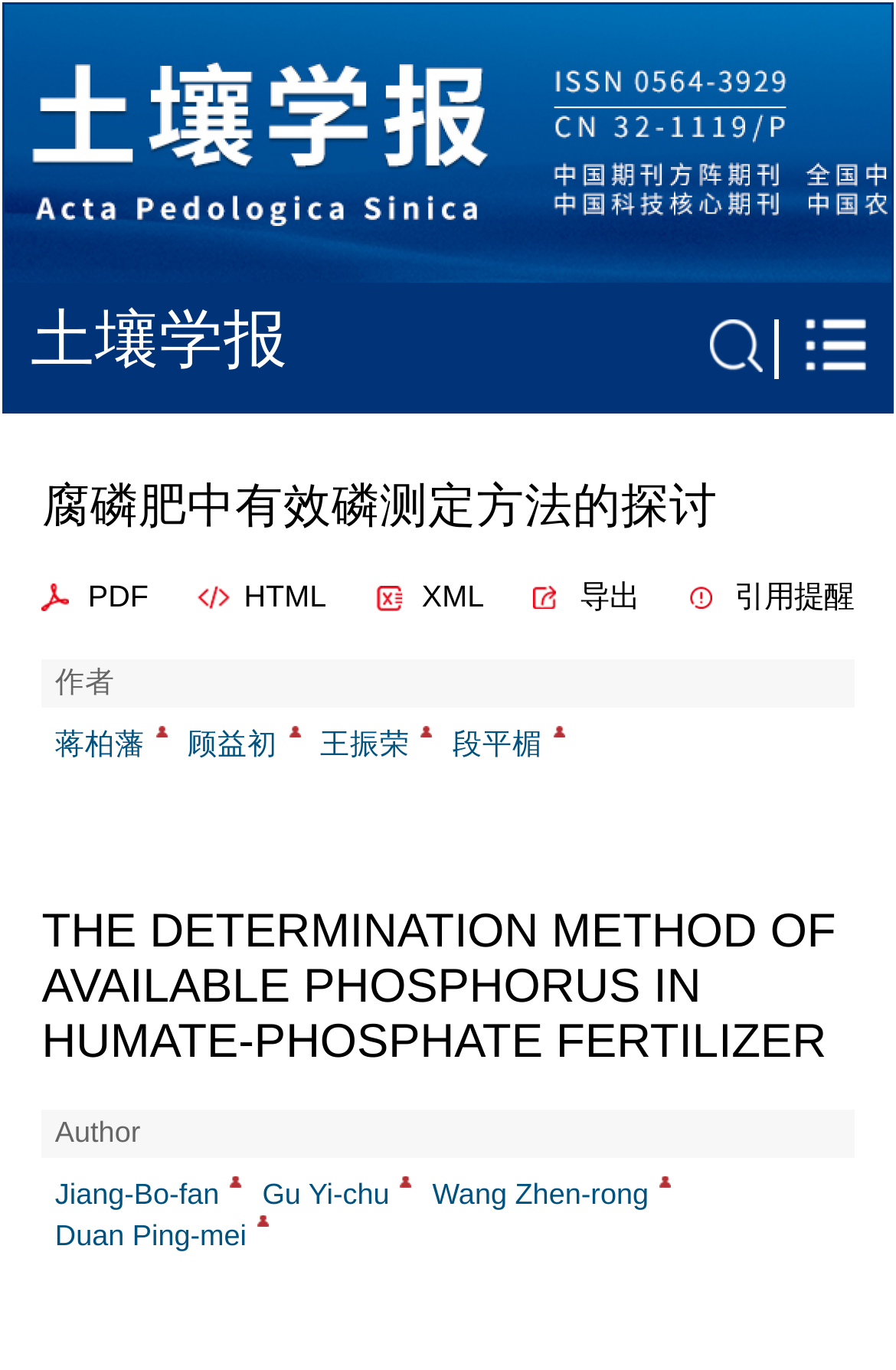What are the available formats for the article?
Using the image as a reference, answer the question with a short word or phrase.

PDF, HTML, XML